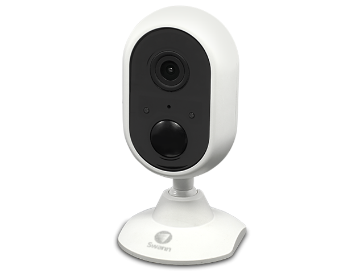Create a detailed narrative for the image.

This image showcases a sleek and compact 1080p Alert Indoor Security Camera, designed for modern home security needs. The camera features a minimalist white casing, making it discreet and suitable for various home environments. It is equipped with a clear lens positioned for optimal viewing, alongside essential control buttons on the front. The camera's base provides stability, allowing it to be conveniently placed on surfaces or mounted as needed. This security camera is part of a product offering that emphasizes reliable surveillance, ensuring peace of mind for users.